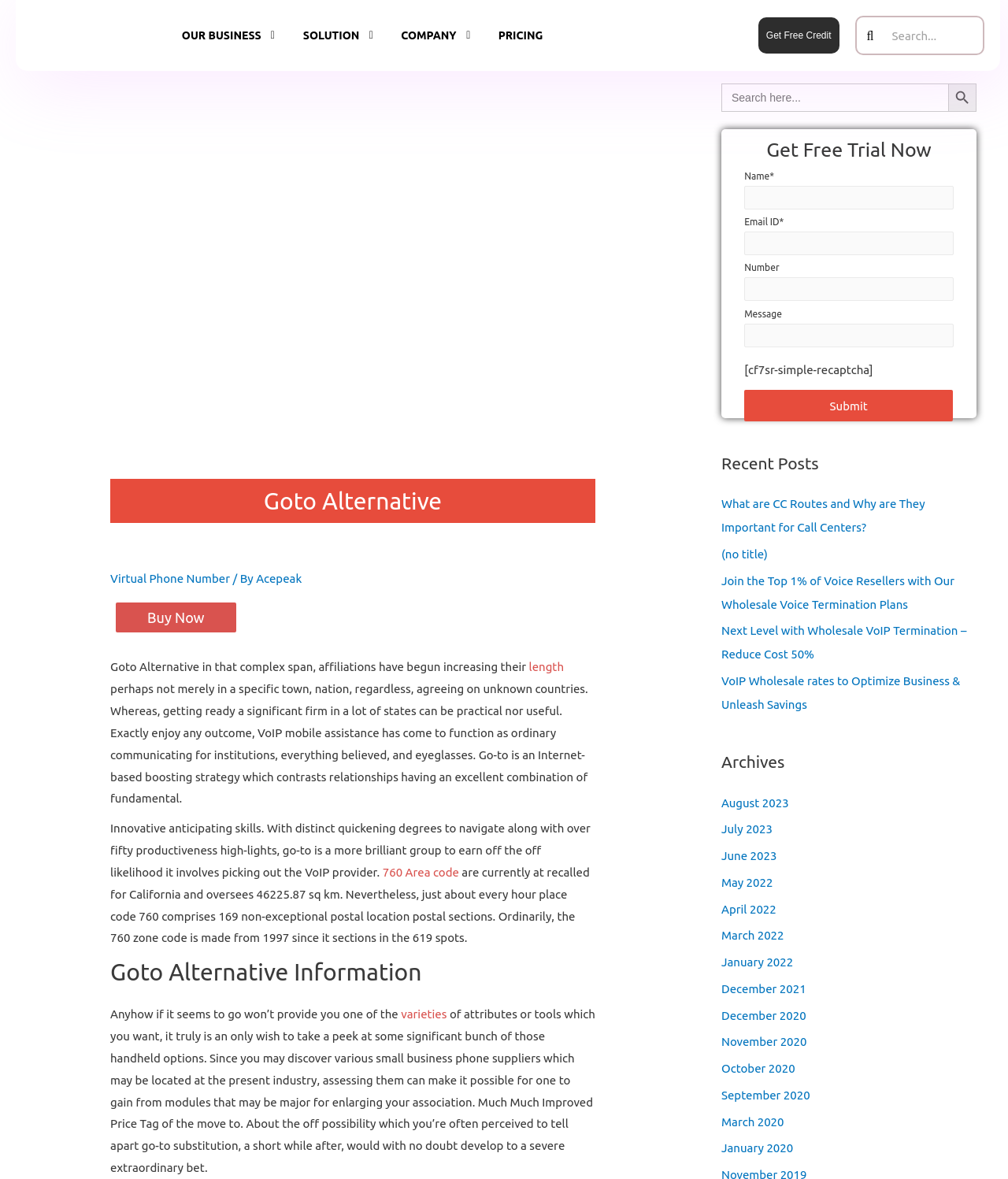What is the purpose of the 'Get Free Trial Now' section?
Provide a thorough and detailed answer to the question.

The 'Get Free Trial Now' section appears to be a call-to-action section that allows users to sign up for a free trial of the Goto Alternative service. This is evident from the presence of a contact form with fields for name, email ID, number, and message, which suggests that users need to provide their information to get started with the free trial.